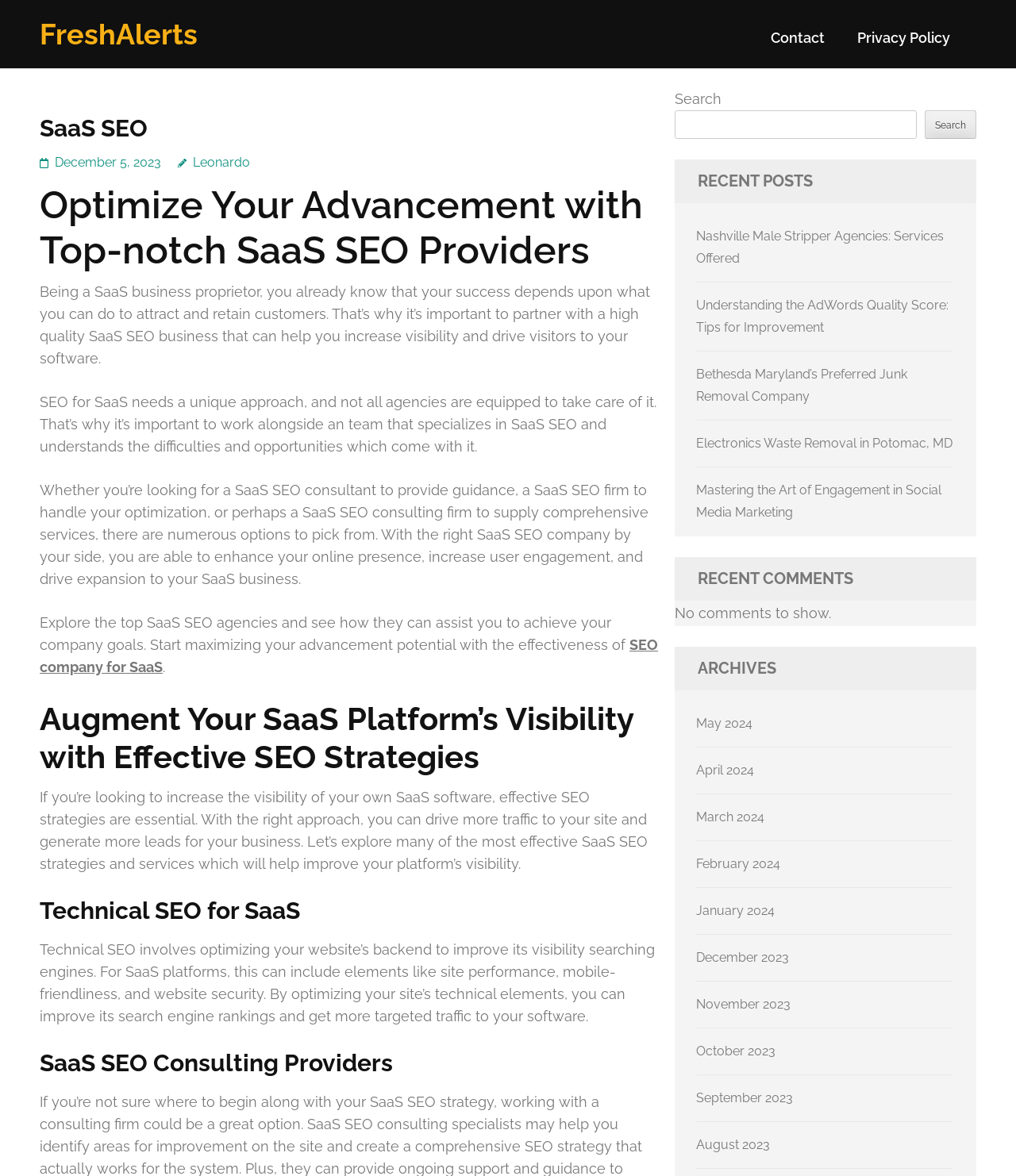Identify the bounding box coordinates of the specific part of the webpage to click to complete this instruction: "Search for something".

[0.664, 0.094, 0.902, 0.118]